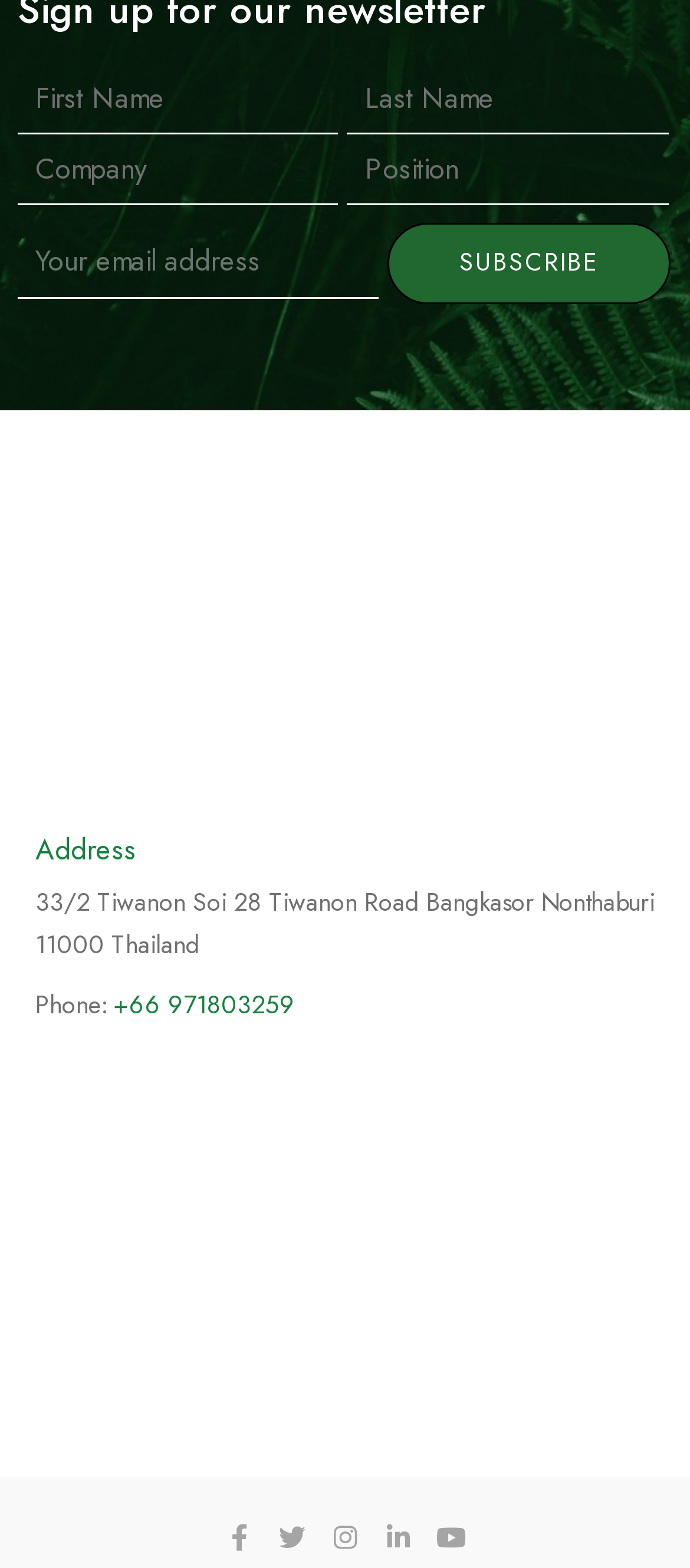Find the bounding box coordinates for the area that must be clicked to perform this action: "Enter email address".

[0.026, 0.145, 0.547, 0.19]